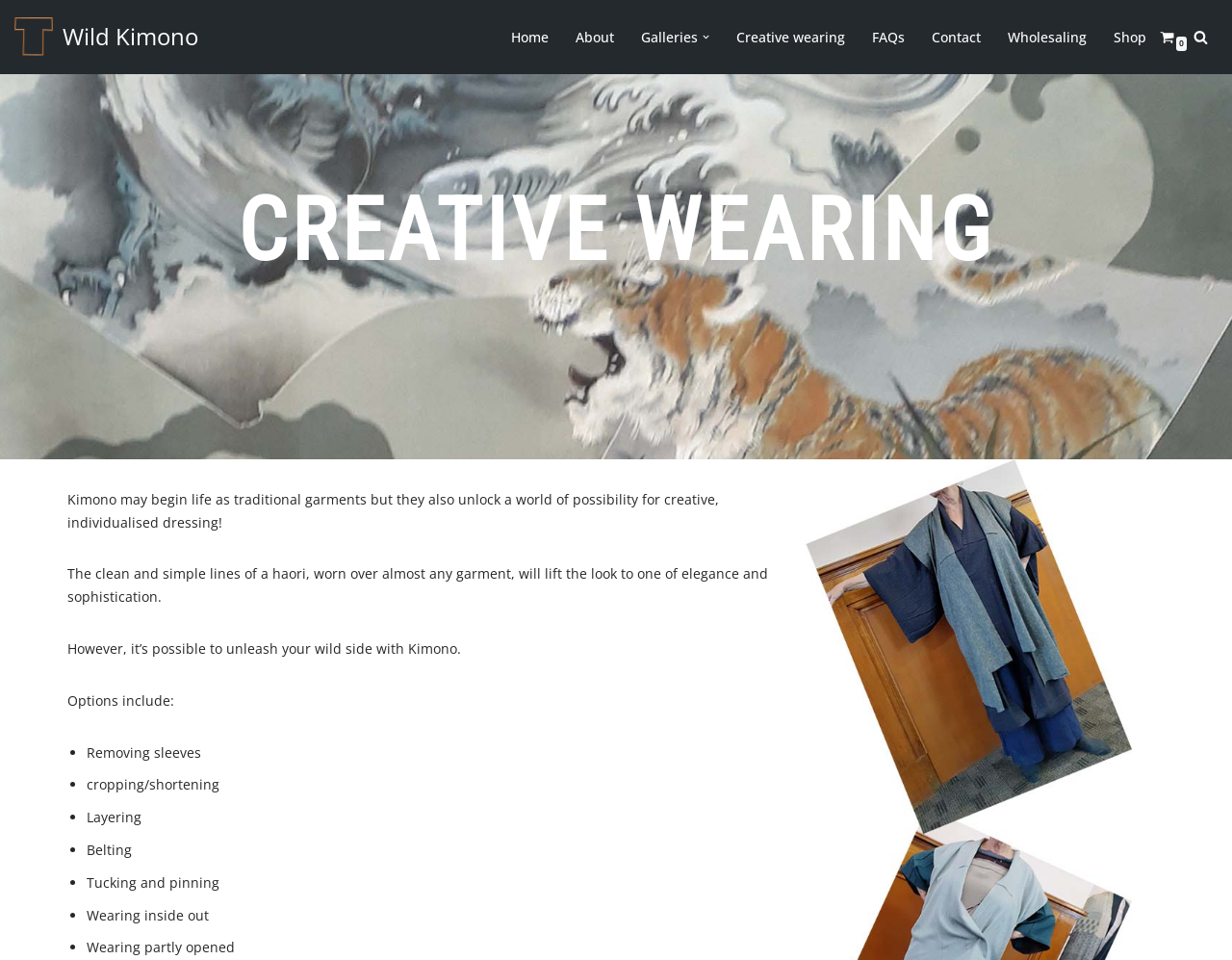Show the bounding box coordinates for the element that needs to be clicked to execute the following instruction: "Click on the 'Home' link". Provide the coordinates in the form of four float numbers between 0 and 1, i.e., [left, top, right, bottom].

[0.415, 0.026, 0.445, 0.051]